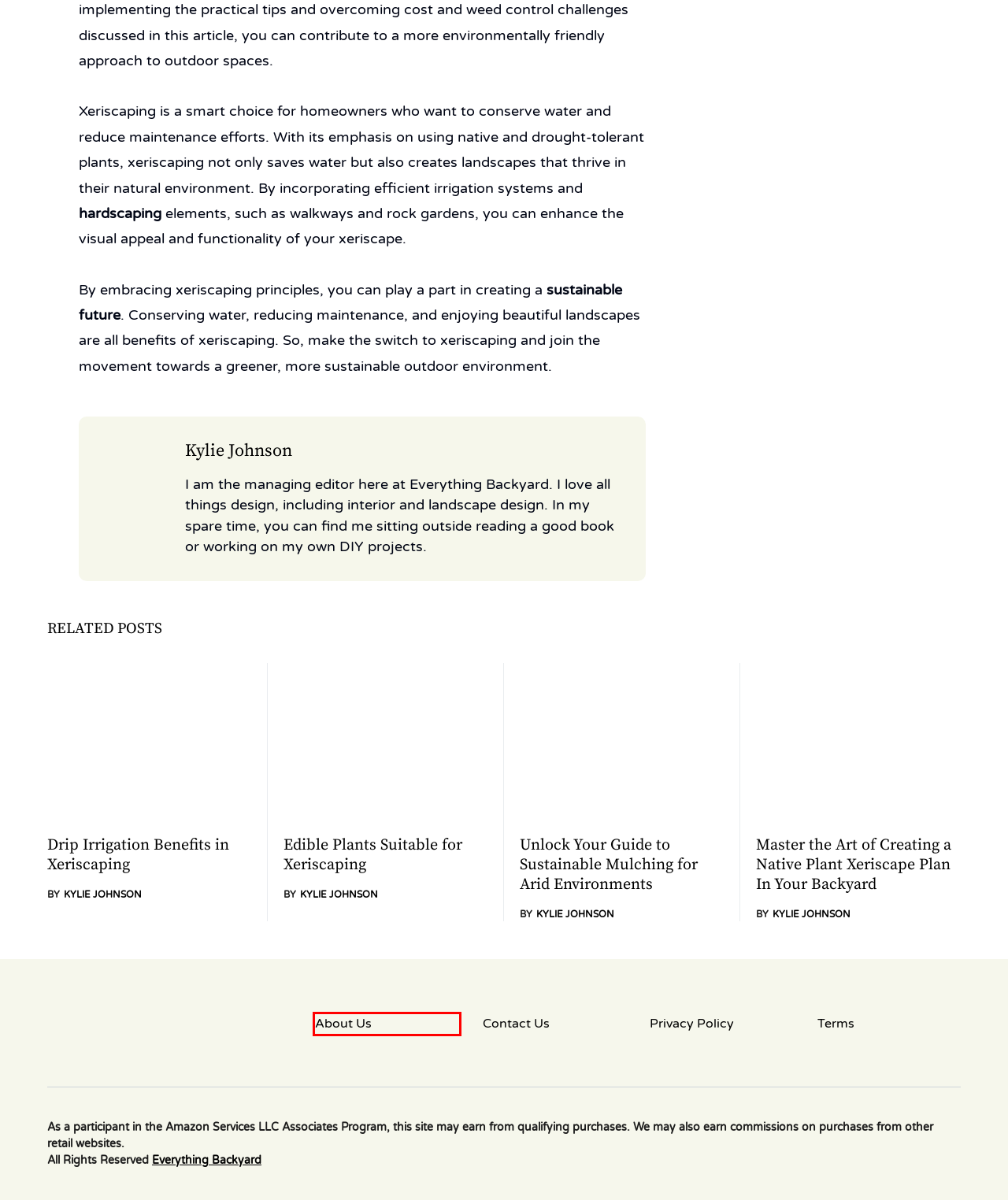Analyze the screenshot of a webpage featuring a red rectangle around an element. Pick the description that best fits the new webpage after interacting with the element inside the red bounding box. Here are the candidates:
A. Drip Irrigation Benefits in Xeriscaping
B. Terms of Service
C. Master the Art of Creating a Native Plant Xeriscape Plan In Your Backyard
D. About Us
E. Contact Us
F. Privacy Policy
G. Edible Plants Suitable for Xeriscaping
H. Unlock Your Guide to Sustainable Mulching for Arid Environments

D